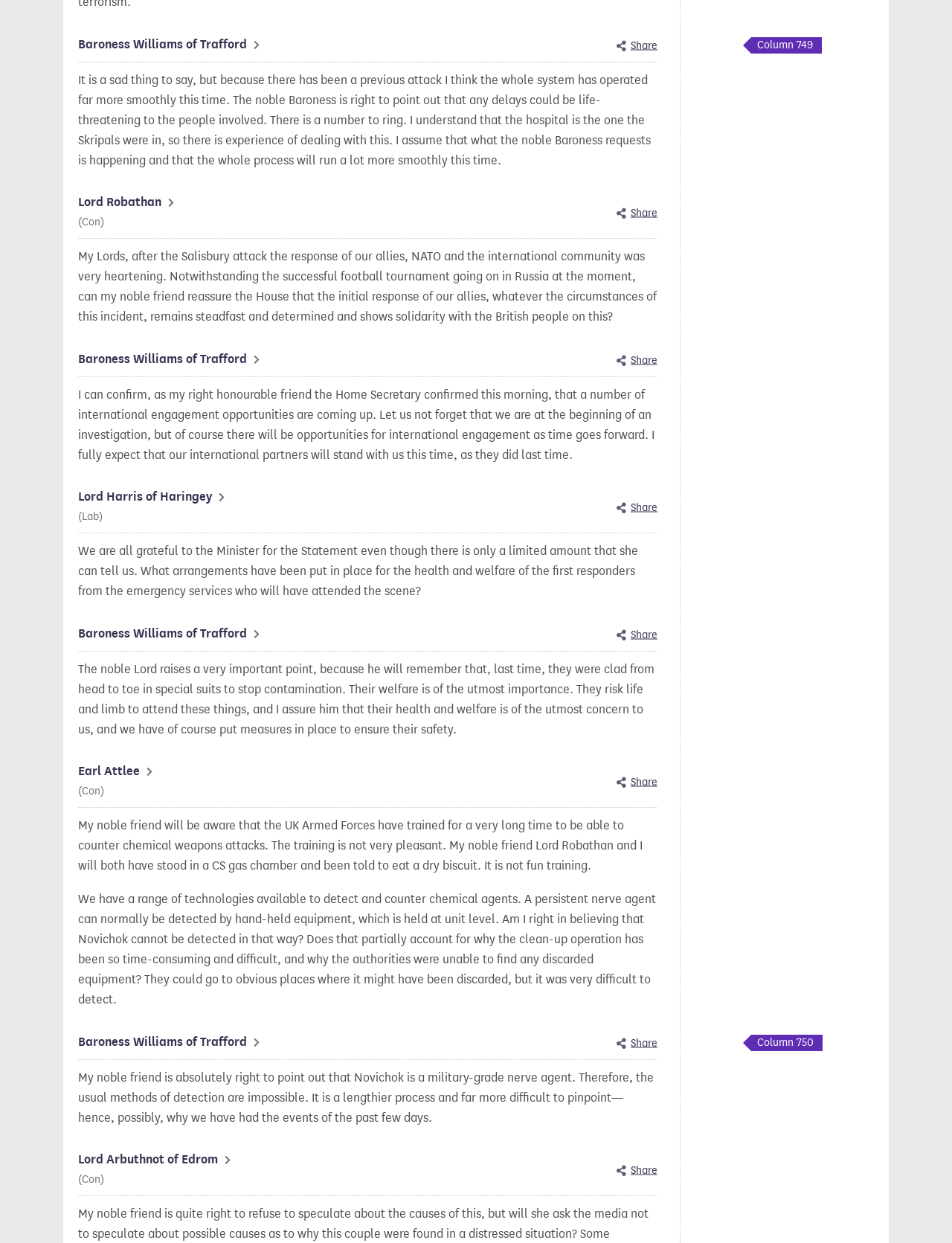Locate the bounding box coordinates for the element described below: "Lord Robathan (Con)". The coordinates must be four float values between 0 and 1, formatted as [left, top, right, bottom].

[0.082, 0.155, 0.183, 0.186]